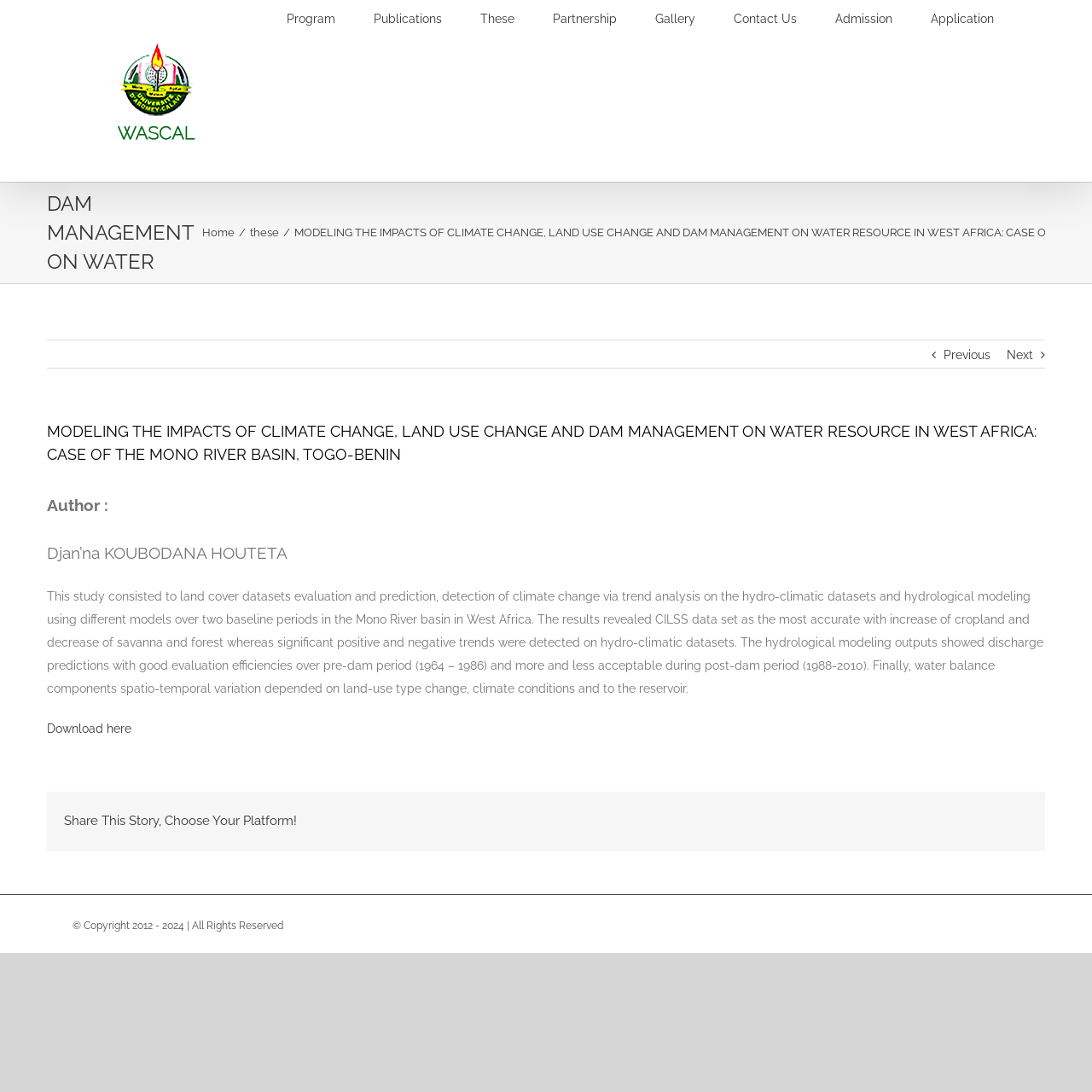Predict the bounding box coordinates of the area that should be clicked to accomplish the following instruction: "View the Gallery". The bounding box coordinates should consist of four float numbers between 0 and 1, i.e., [left, top, right, bottom].

[0.6, 0.0, 0.637, 0.031]